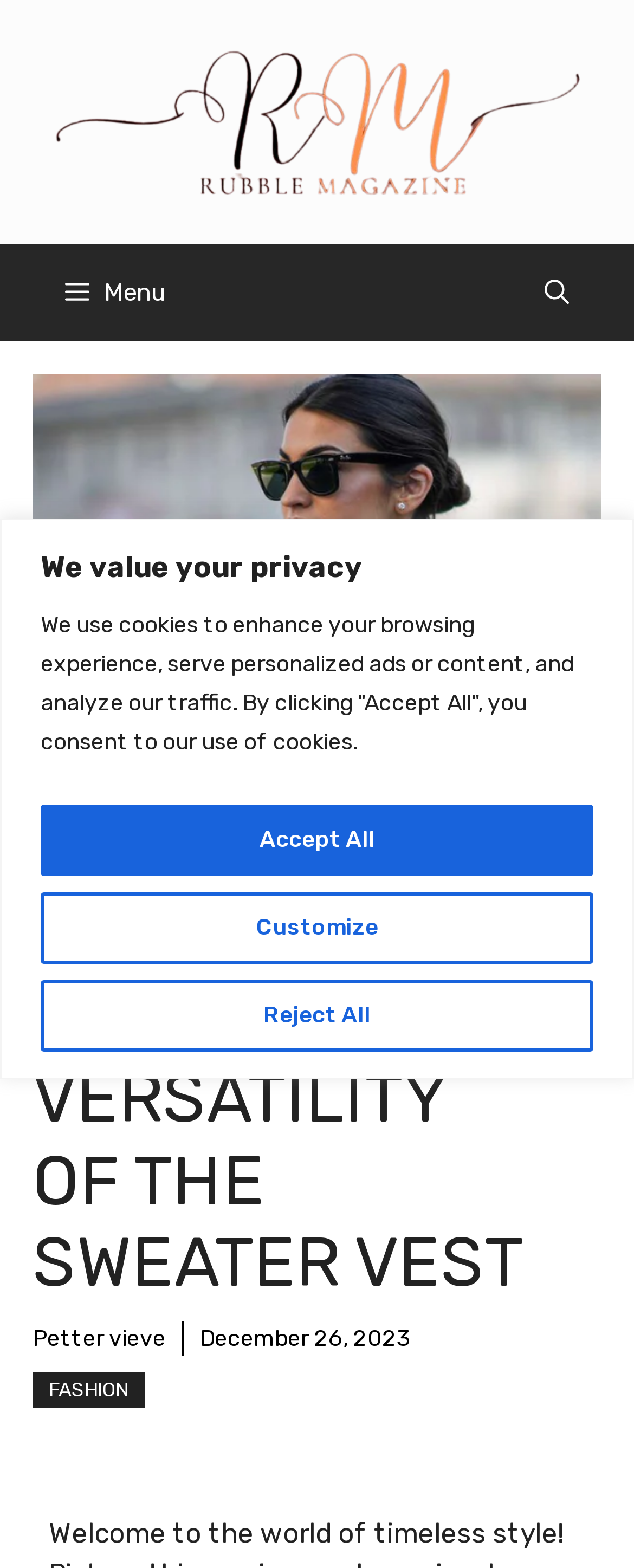What is the purpose of the button 'Menu'?
From the details in the image, provide a complete and detailed answer to the question.

I inferred this by looking at the button 'Menu' and its attribute 'controls: primary-menu', which suggests that clicking the button will open the primary menu.